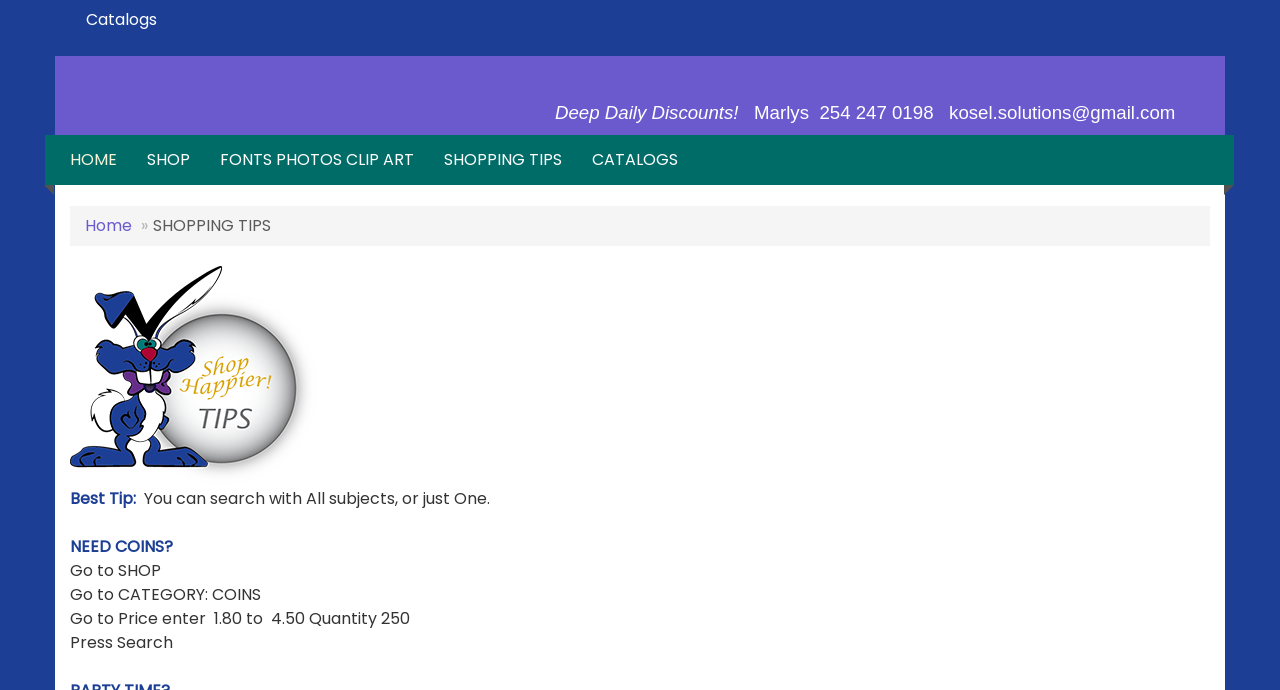Carefully observe the image and respond to the question with a detailed answer:
What is the suggested action for searching products?

I found a series of steps for searching products, which ends with the instruction 'Press Search'. This suggests that the user should press the search button to find the desired products.